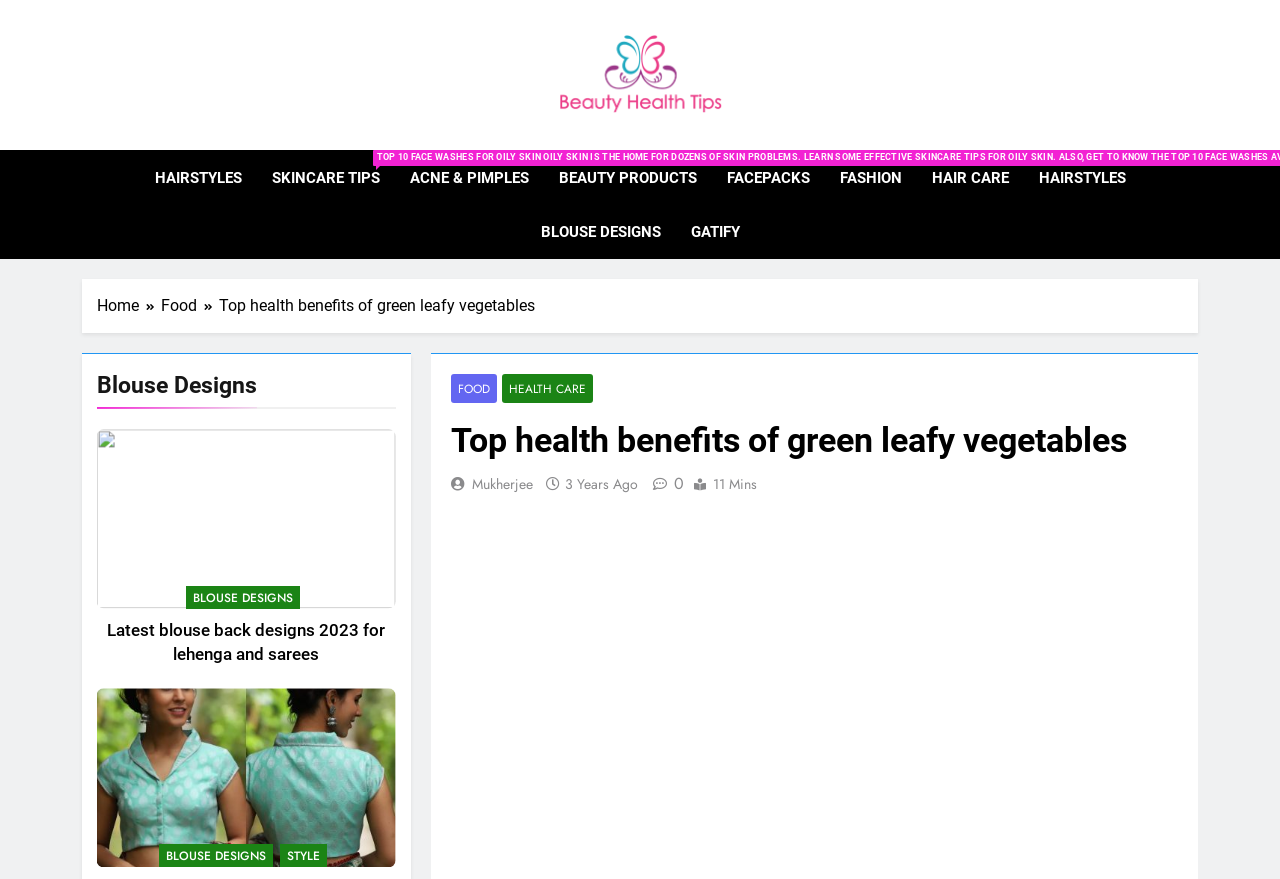Please specify the bounding box coordinates of the element that should be clicked to execute the given instruction: 'Explore 'HAIRSTYLES' options'. Ensure the coordinates are four float numbers between 0 and 1, expressed as [left, top, right, bottom].

[0.109, 0.172, 0.2, 0.234]